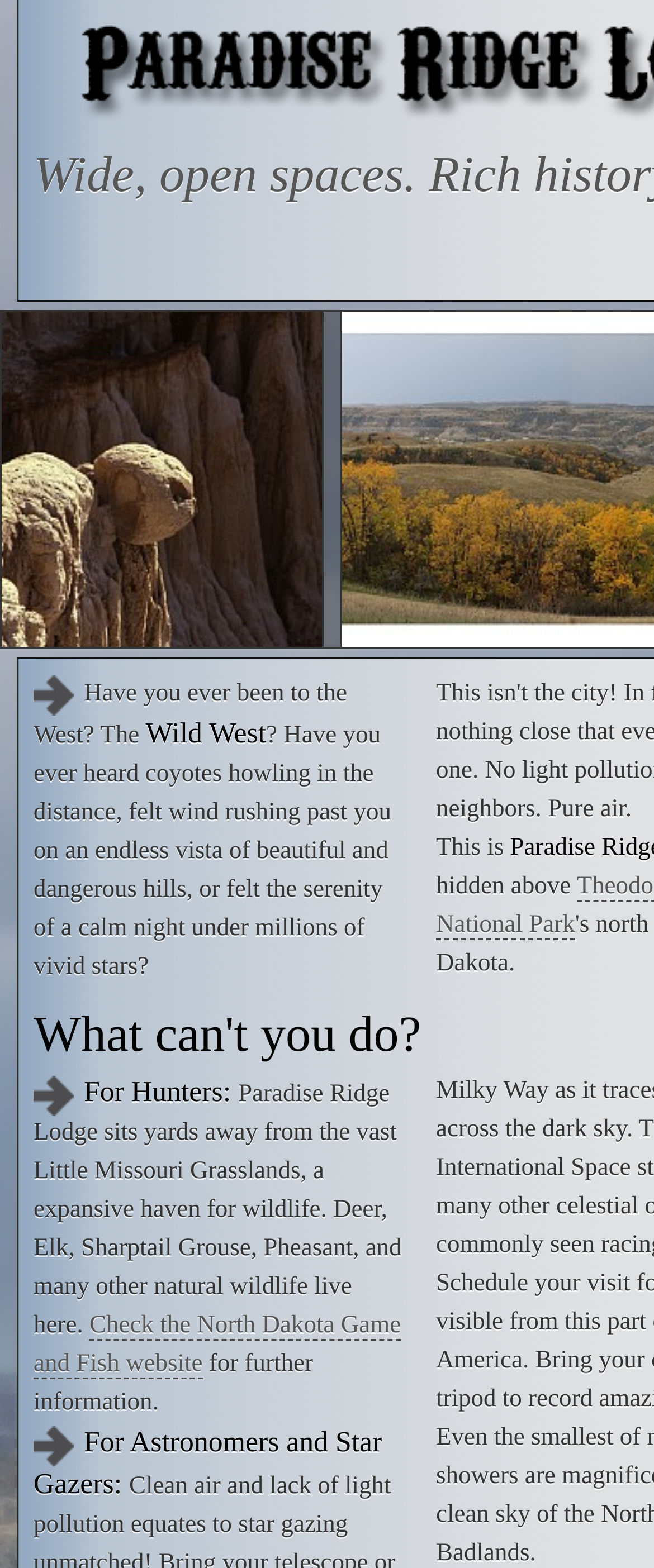What is the location of Paradise Ridge Lodge?
Look at the image and provide a detailed response to the question.

The webpage asks the question 'Have you ever been to the West?' and describes the experience of being in the Wild West, indicating that Paradise Ridge Lodge is located in the Western United States.